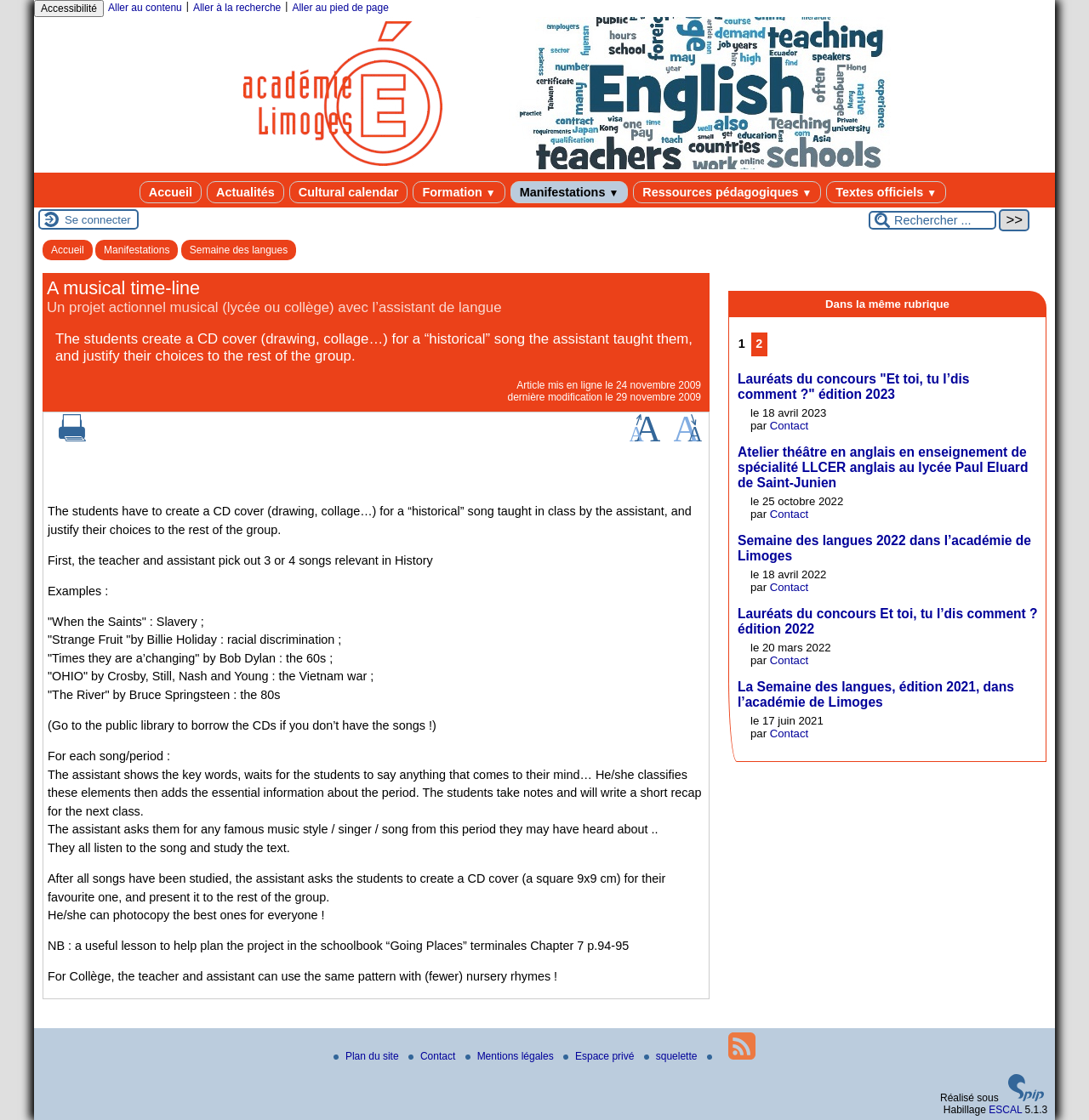Answer this question using a single word or a brief phrase:
What is the source of the songs used in the project?

Public library